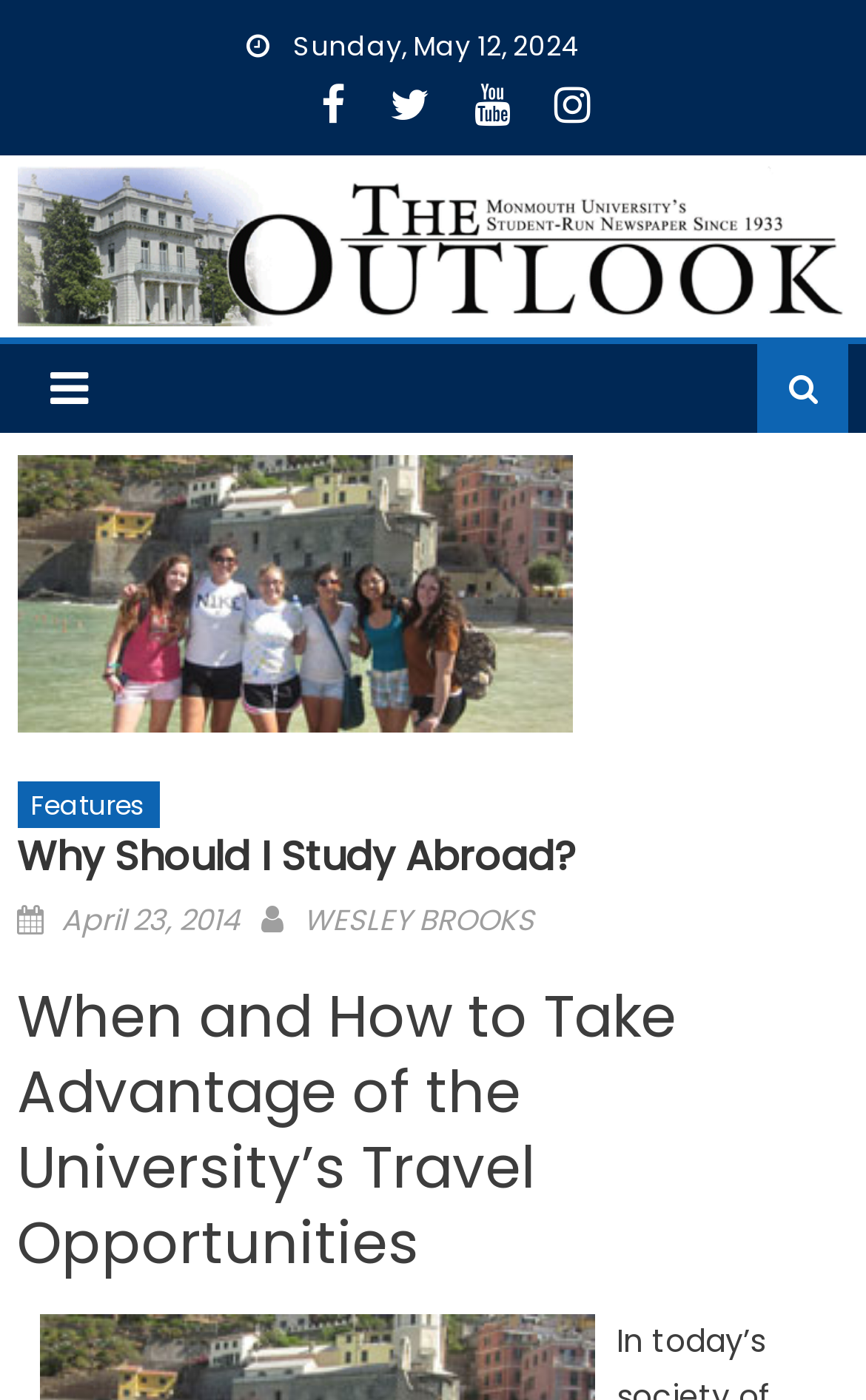Identify the headline of the webpage and generate its text content.

Why Should I Study Abroad?